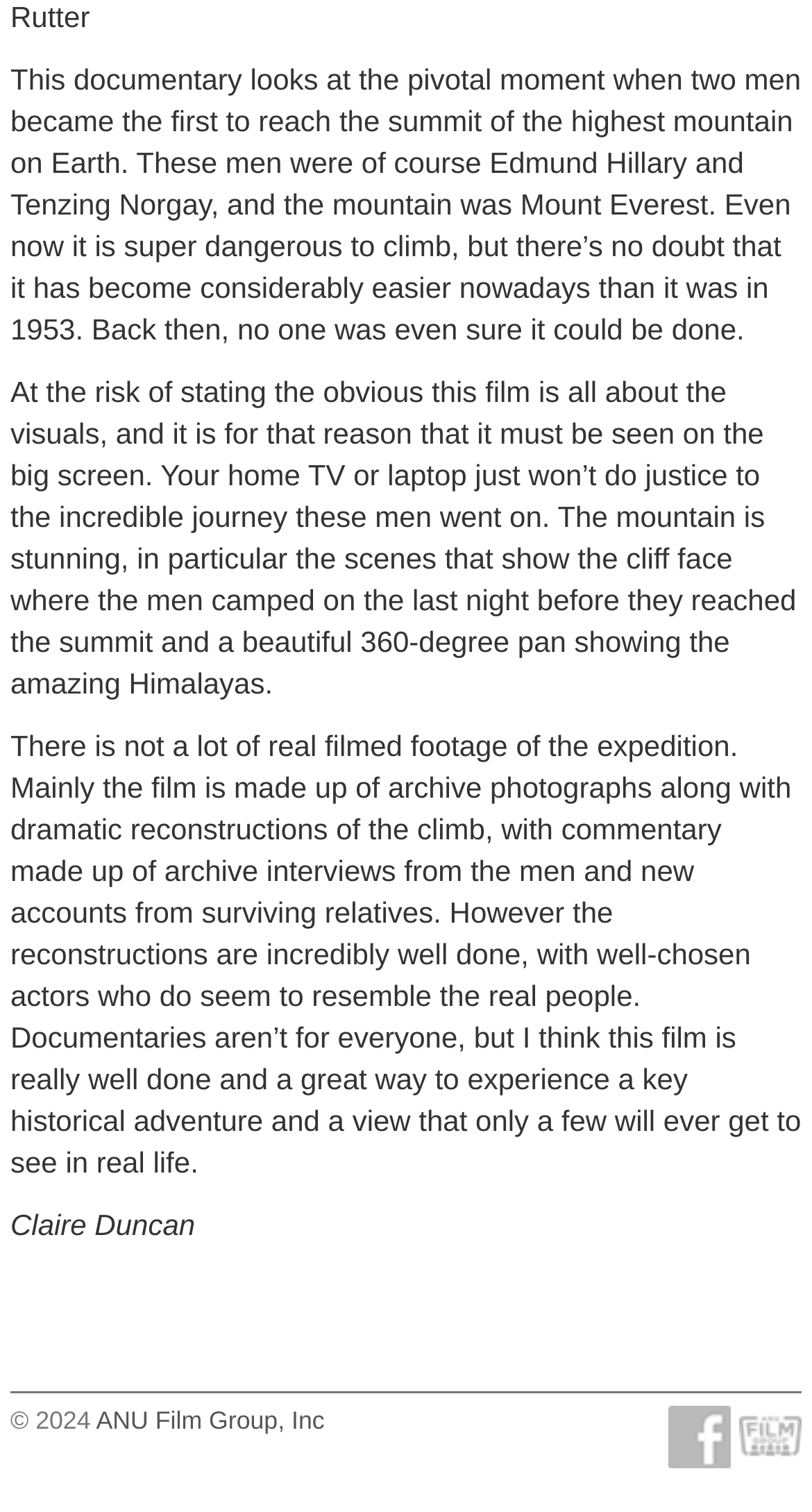What is the year of copyright mentioned at the bottom of the webpage?
Provide a detailed and extensive answer to the question.

The copyright information is mentioned at the bottom of the webpage, where it says '© 2024', indicating that the year of copyright is 2024.